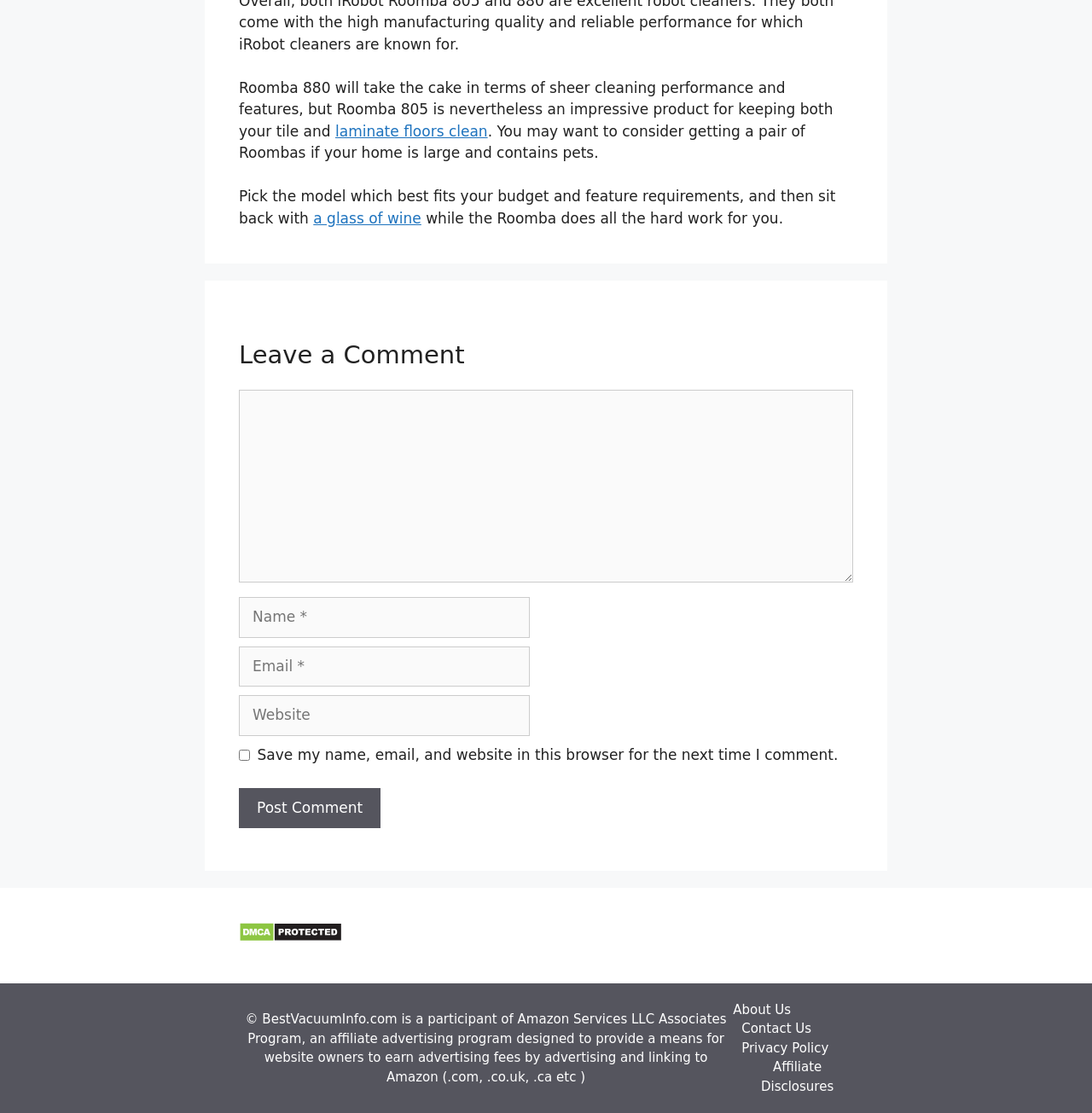Identify the bounding box coordinates of the region that needs to be clicked to carry out this instruction: "Leave a comment". Provide these coordinates as four float numbers ranging from 0 to 1, i.e., [left, top, right, bottom].

[0.219, 0.306, 0.781, 0.335]